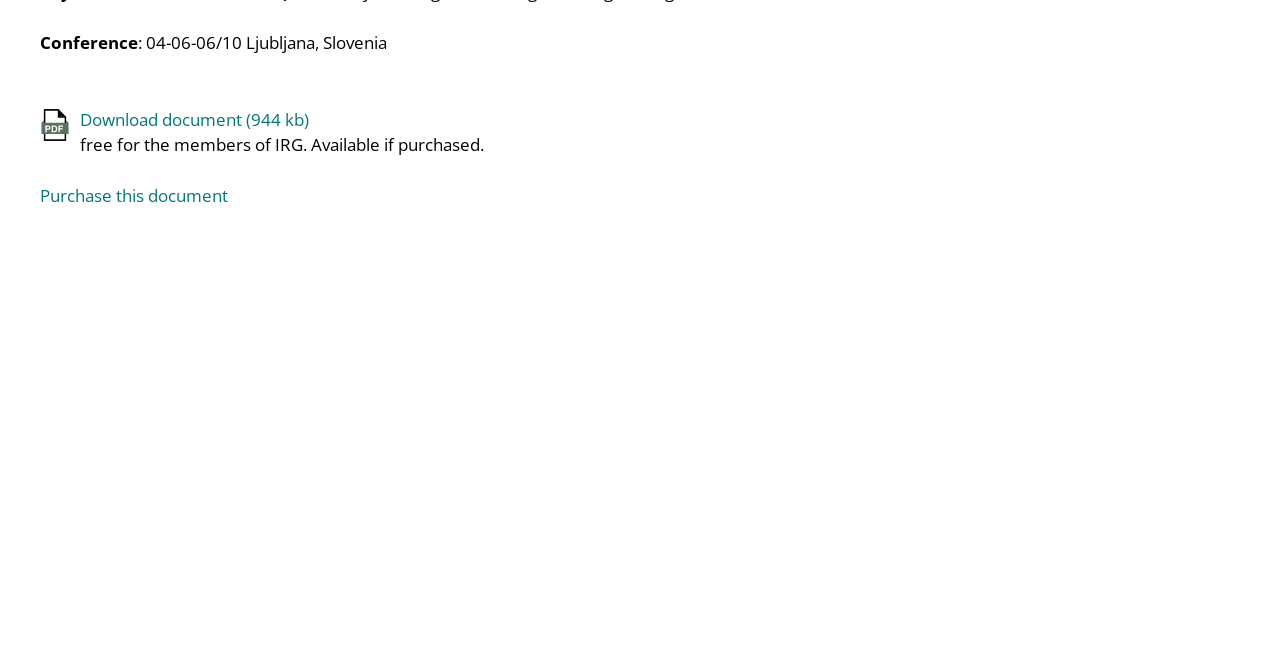Provide the bounding box coordinates for the UI element described in this sentence: "Purchase this document". The coordinates should be four float values between 0 and 1, i.e., [left, top, right, bottom].

[0.031, 0.285, 0.178, 0.321]